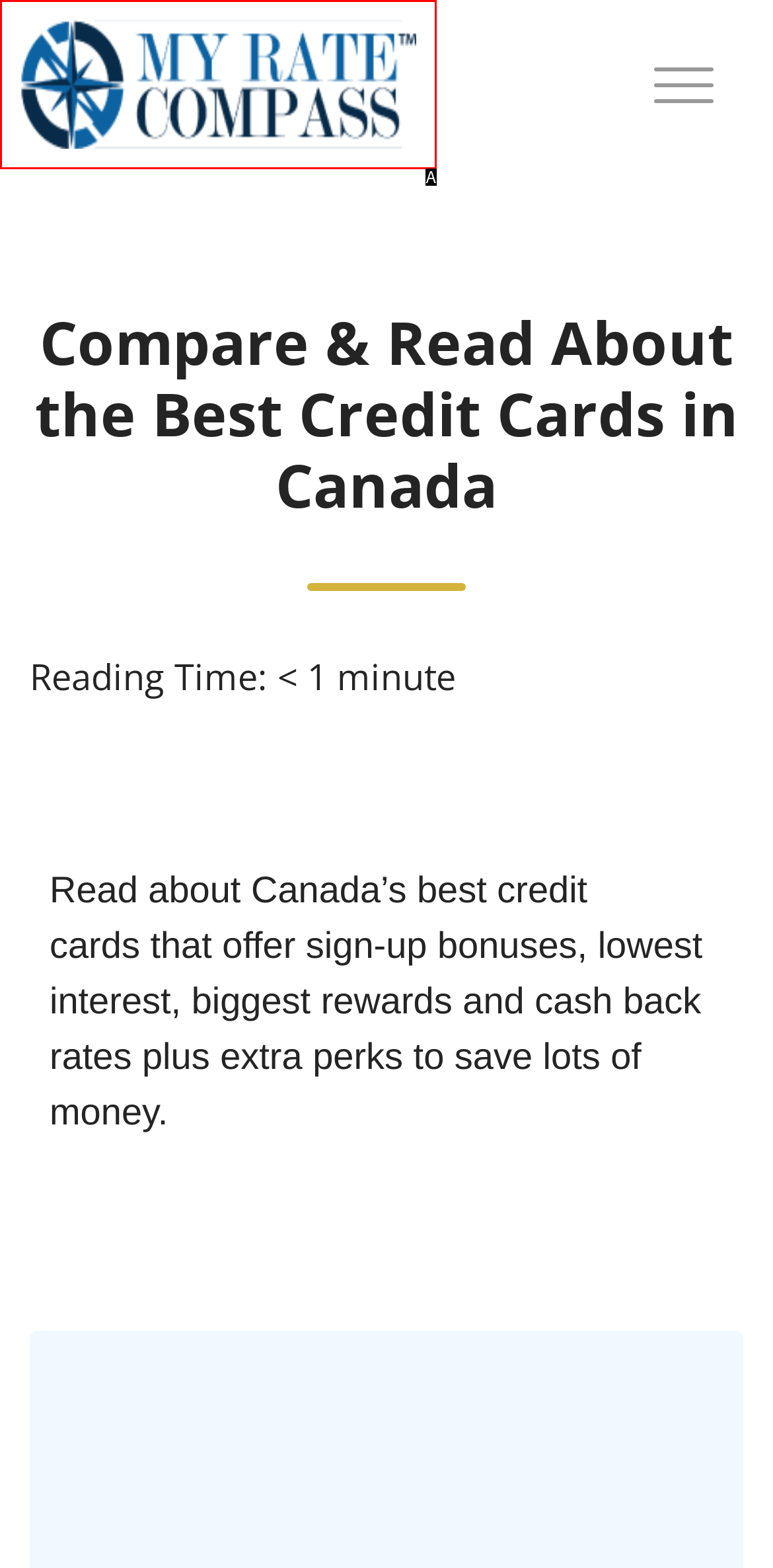Based on the description: alt="logo", identify the matching HTML element. Reply with the letter of the correct option directly.

A